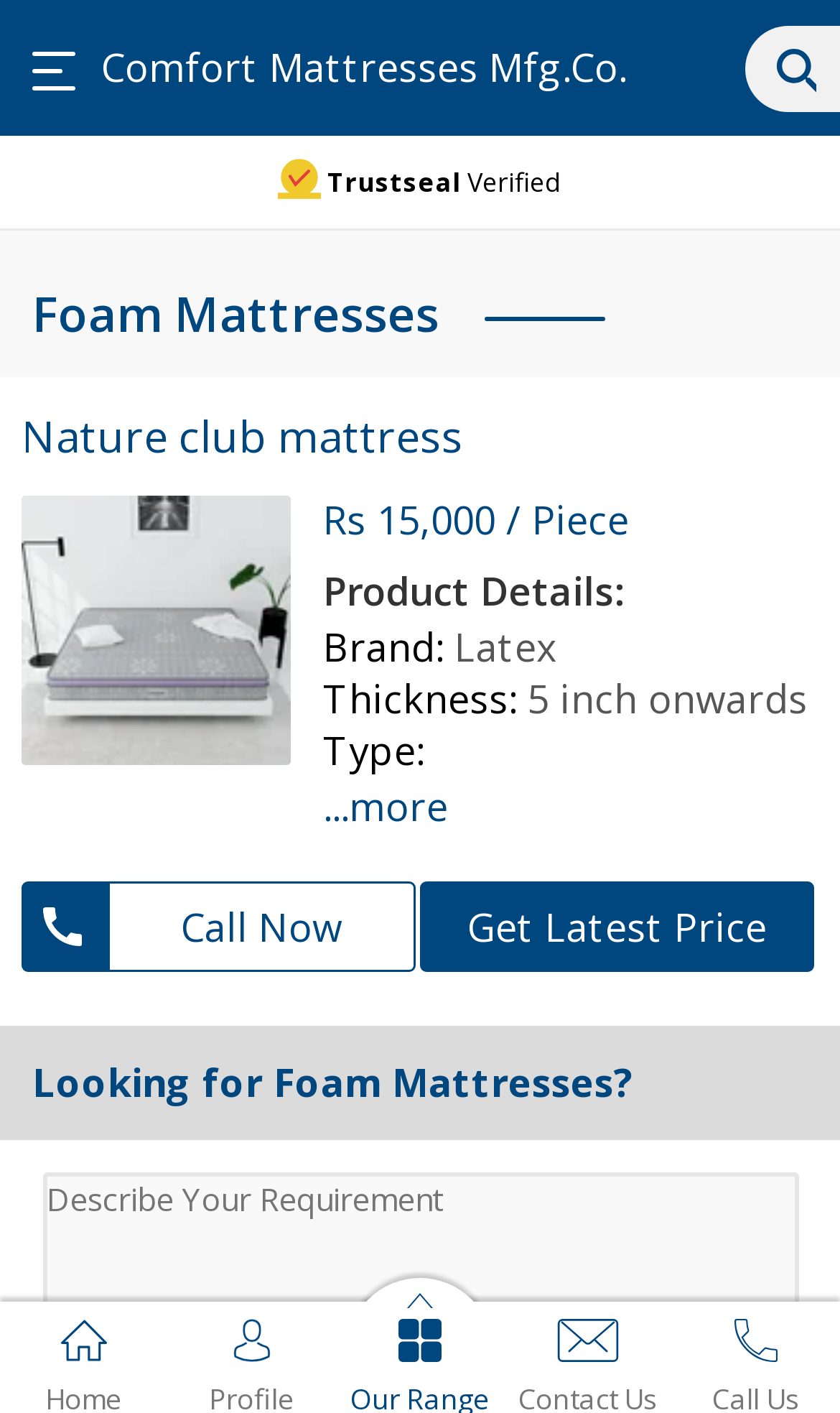Given the webpage screenshot, identify the bounding box of the UI element that matches this description: "...more".

[0.385, 0.554, 0.974, 0.601]